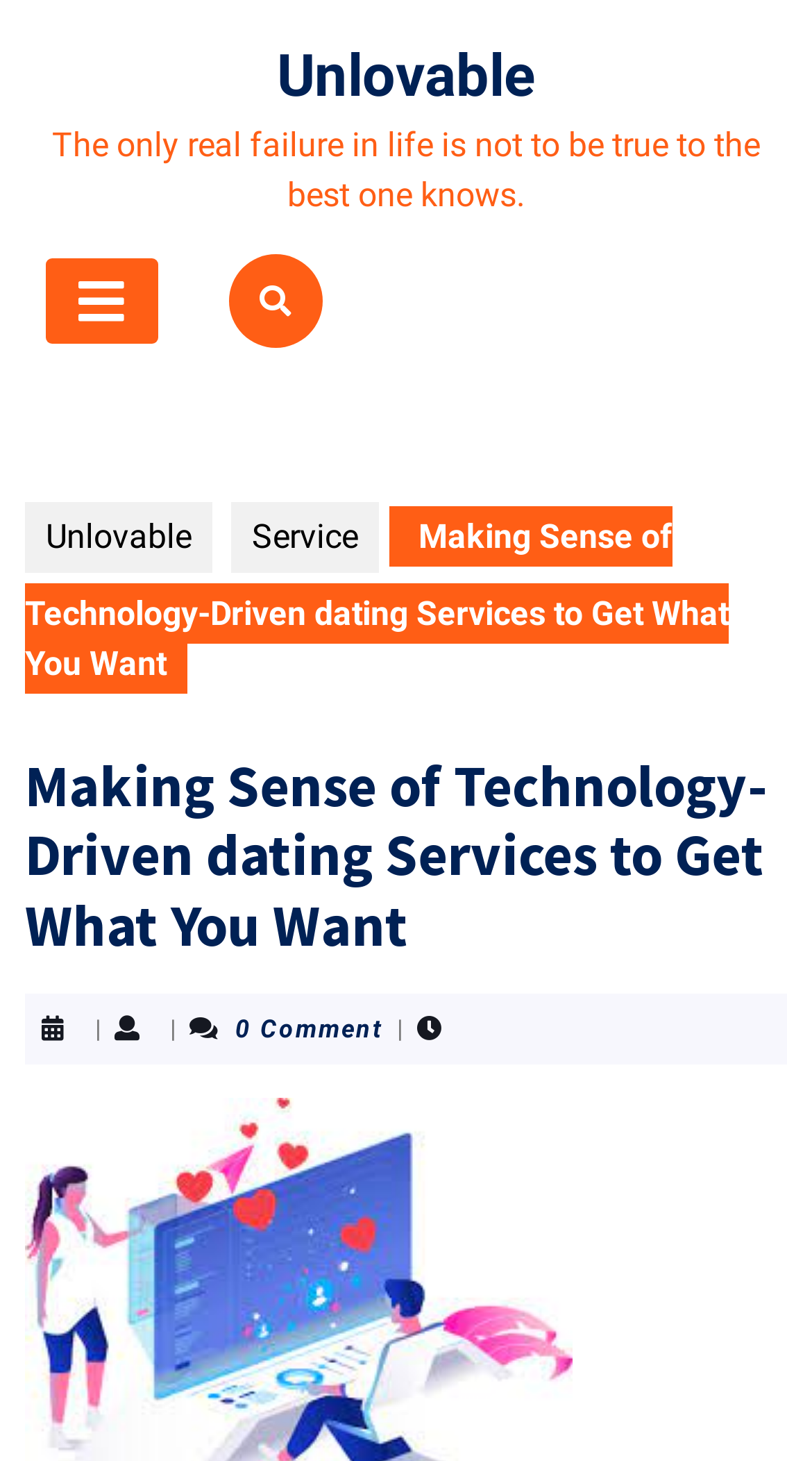Can you look at the image and give a comprehensive answer to the question:
What is the title of the article?

I found the title of the article by looking at the heading element with the text 'Making Sense of Technology-Driven dating Services to Get What You Want' which is located below the top navigation section.